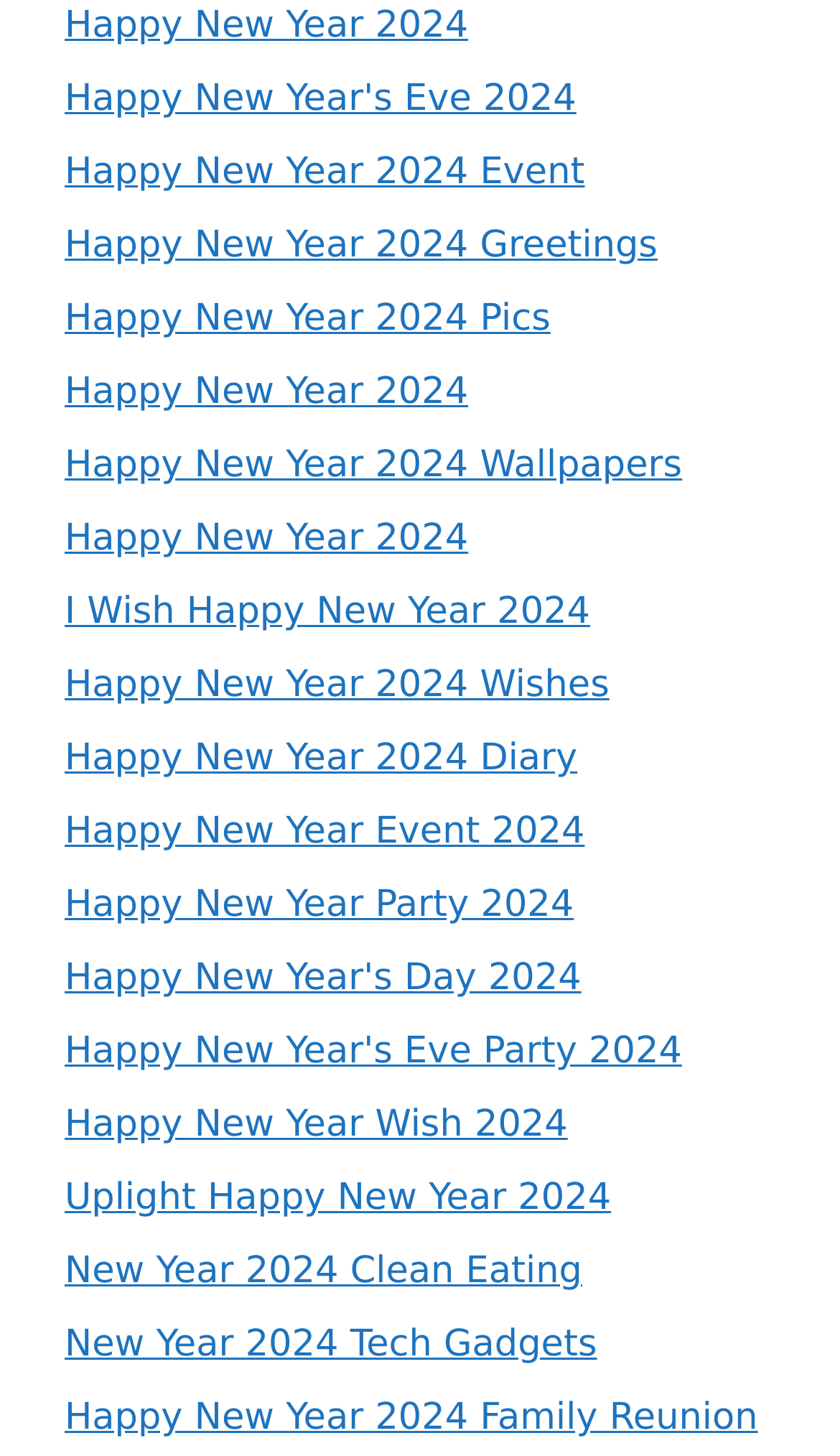What is the theme of the webpage?
Refer to the image and give a detailed response to the question.

The webpage appears to be related to New Year 2024, as evident from the multiple links with titles containing 'Happy New Year 2024' and similar phrases. The links seem to be categorized into different topics, such as greetings, wallpapers, and events, all centered around the New Year 2024 theme.